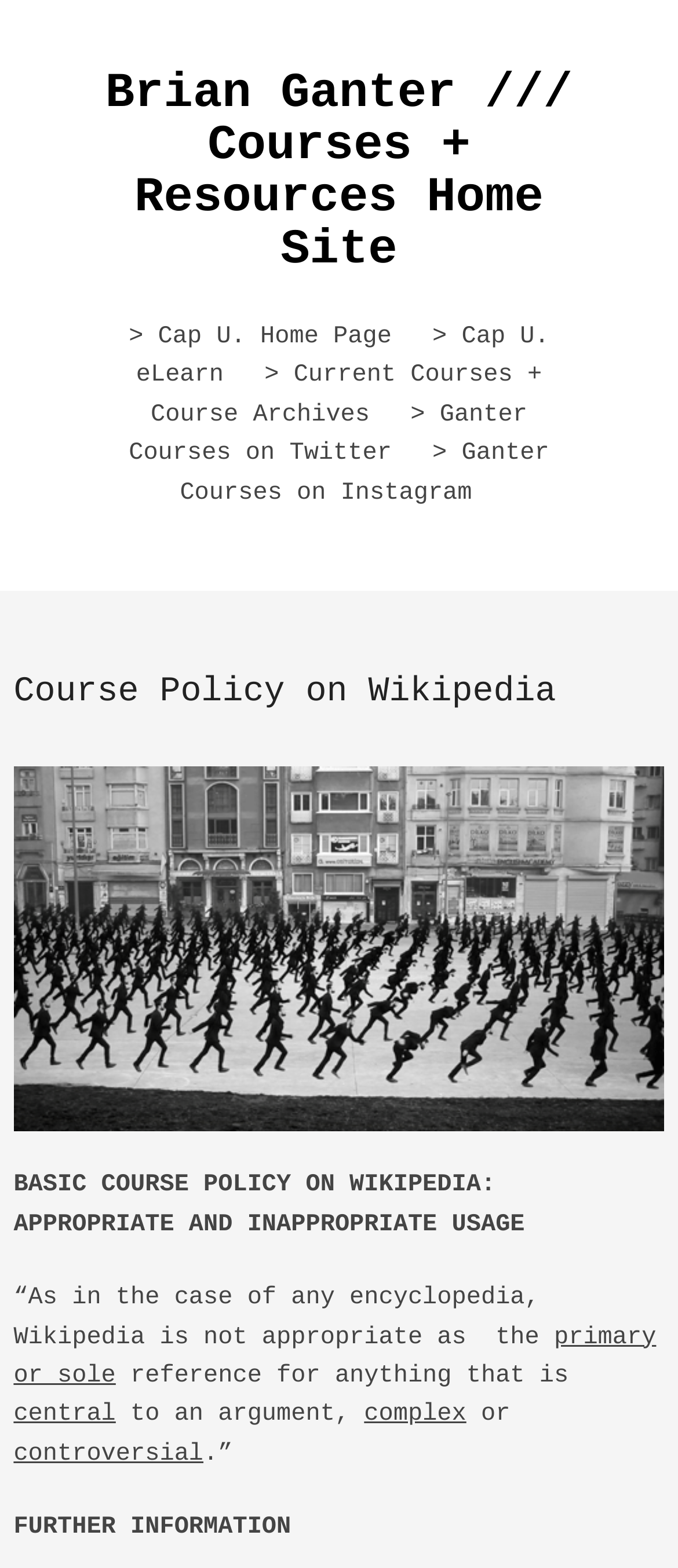What is the name of the professor?
Could you please answer the question thoroughly and with as much detail as possible?

The name of the professor can be found in the top link 'Brian Ganter /// Courses + Resources Home Site', which suggests that the webpage is related to the professor's courses and resources.